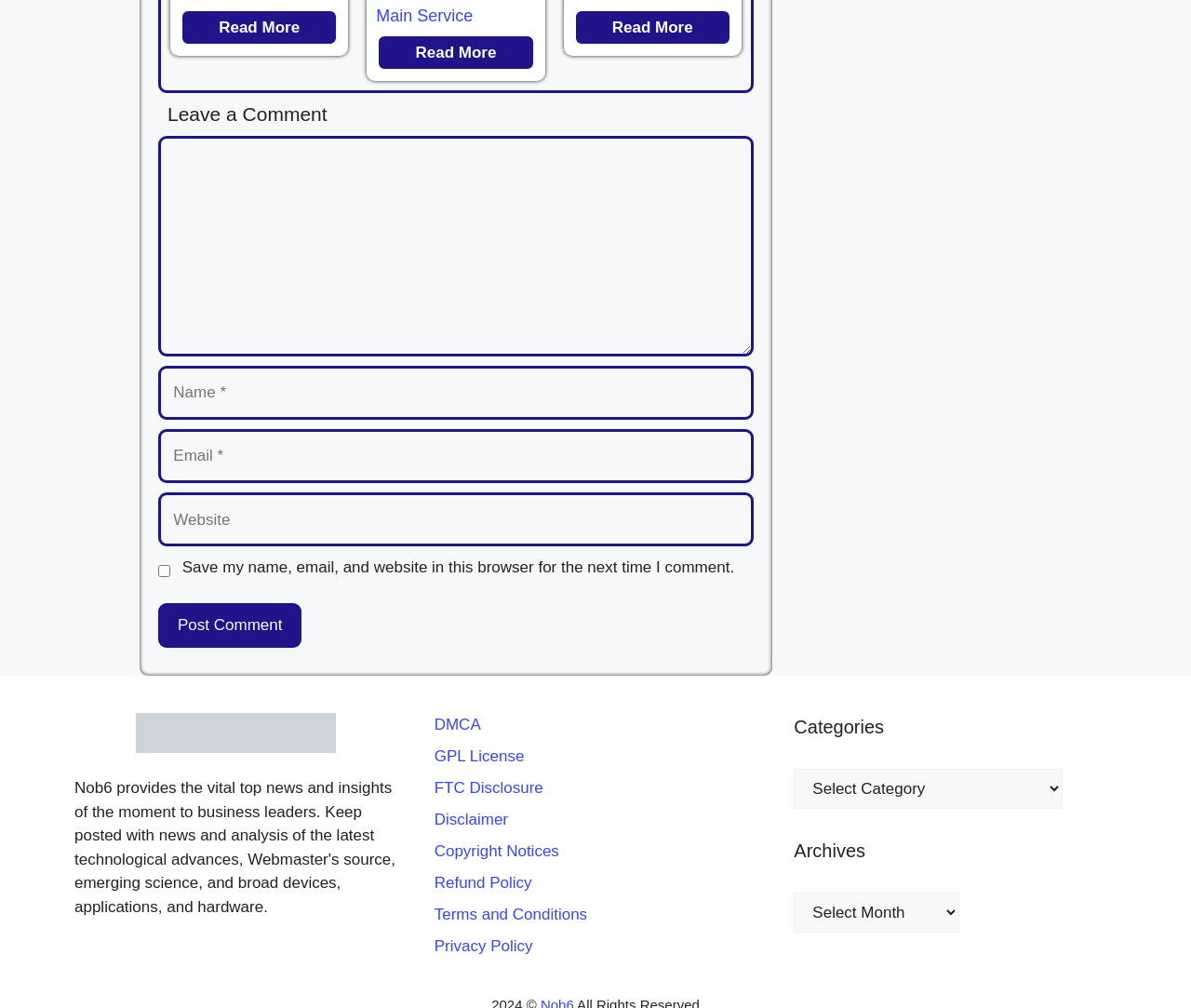Determine the bounding box coordinates of the UI element that matches the following description: "parent_node: Comment name="email" placeholder="Email *"". The coordinates should be four float numbers between 0 and 1 in the format [left, top, right, bottom].

[0.133, 0.426, 0.633, 0.479]